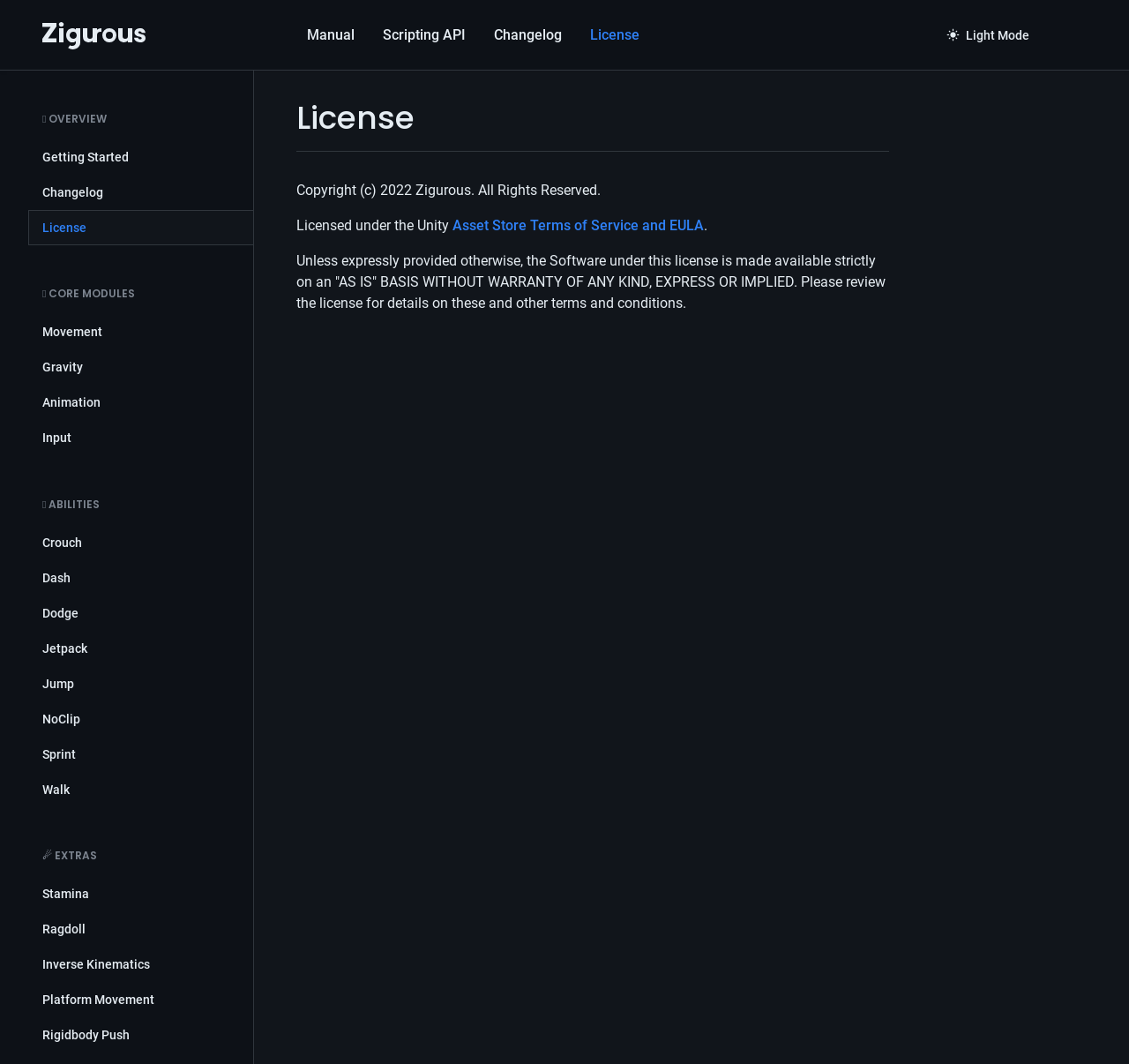Find and provide the bounding box coordinates for the UI element described here: "Gravity". The coordinates should be given as four float numbers between 0 and 1: [left, top, right, bottom].

[0.025, 0.329, 0.224, 0.362]